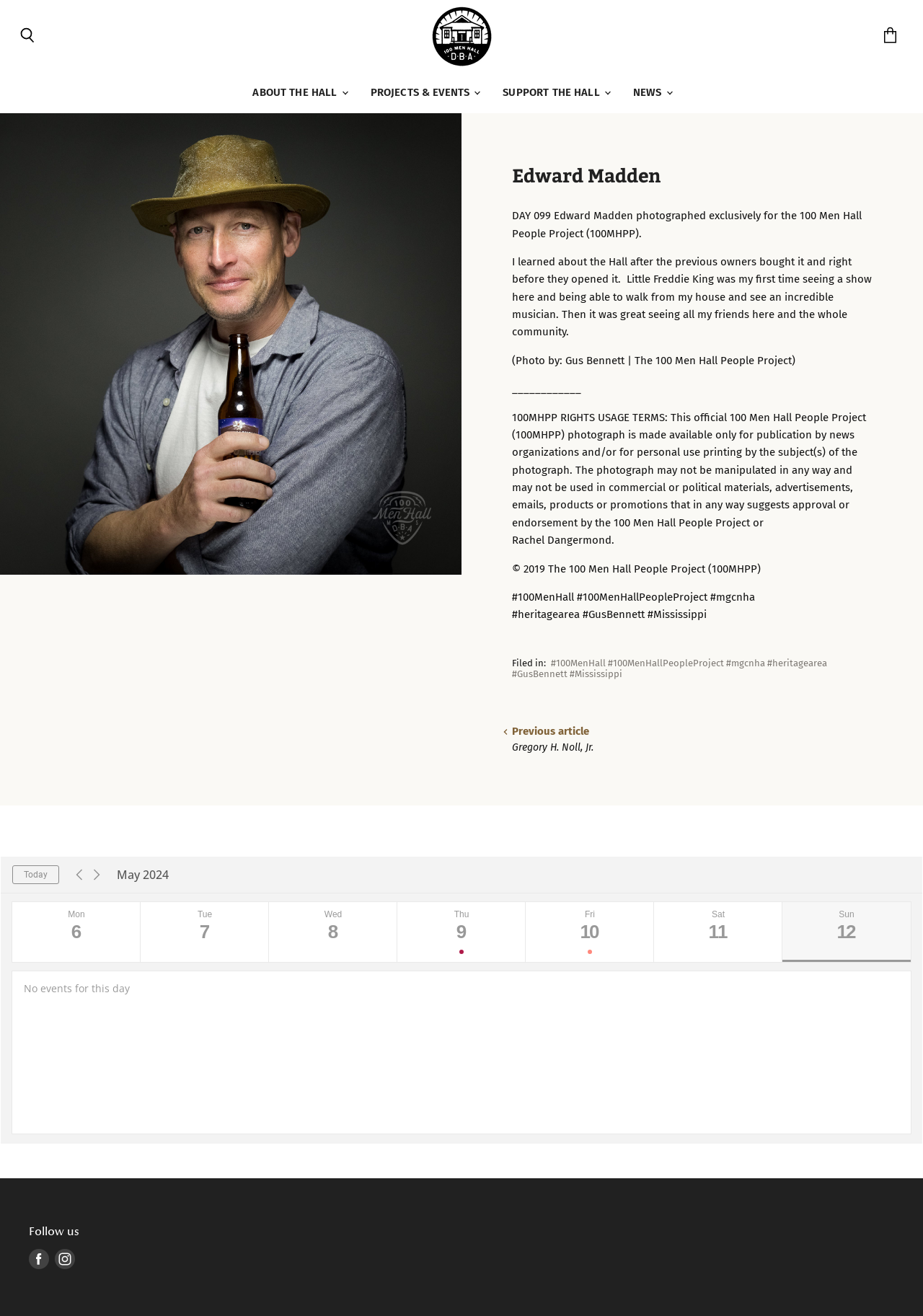What is the date of the event mentioned?
Answer briefly with a single word or phrase based on the image.

May 2024